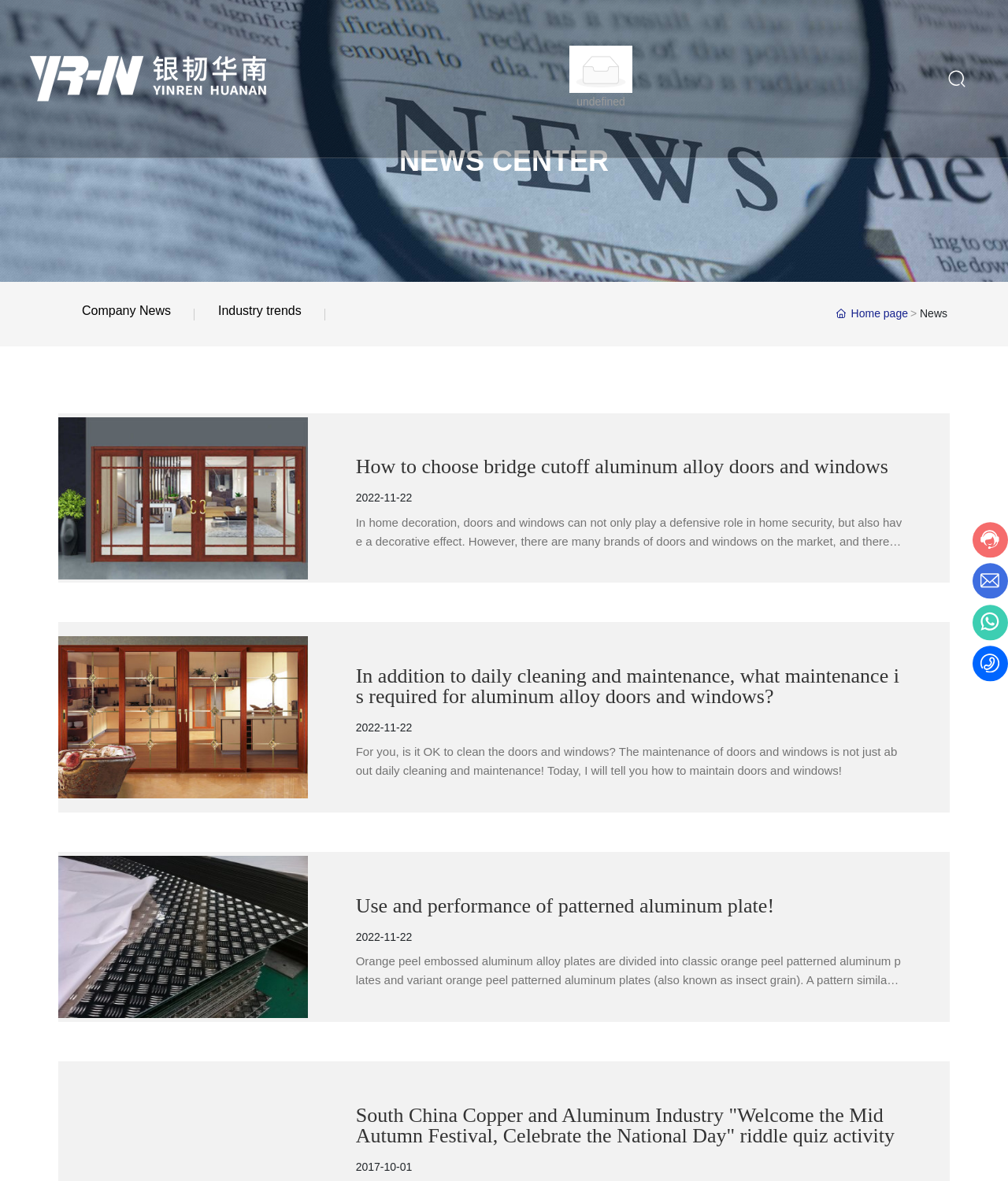Locate the bounding box coordinates of the clickable region necessary to complete the following instruction: "Read the news about South China Copper and Aluminum Industry". Provide the coordinates in the format of four float numbers between 0 and 1, i.e., [left, top, right, bottom].

[0.353, 0.934, 0.887, 0.971]